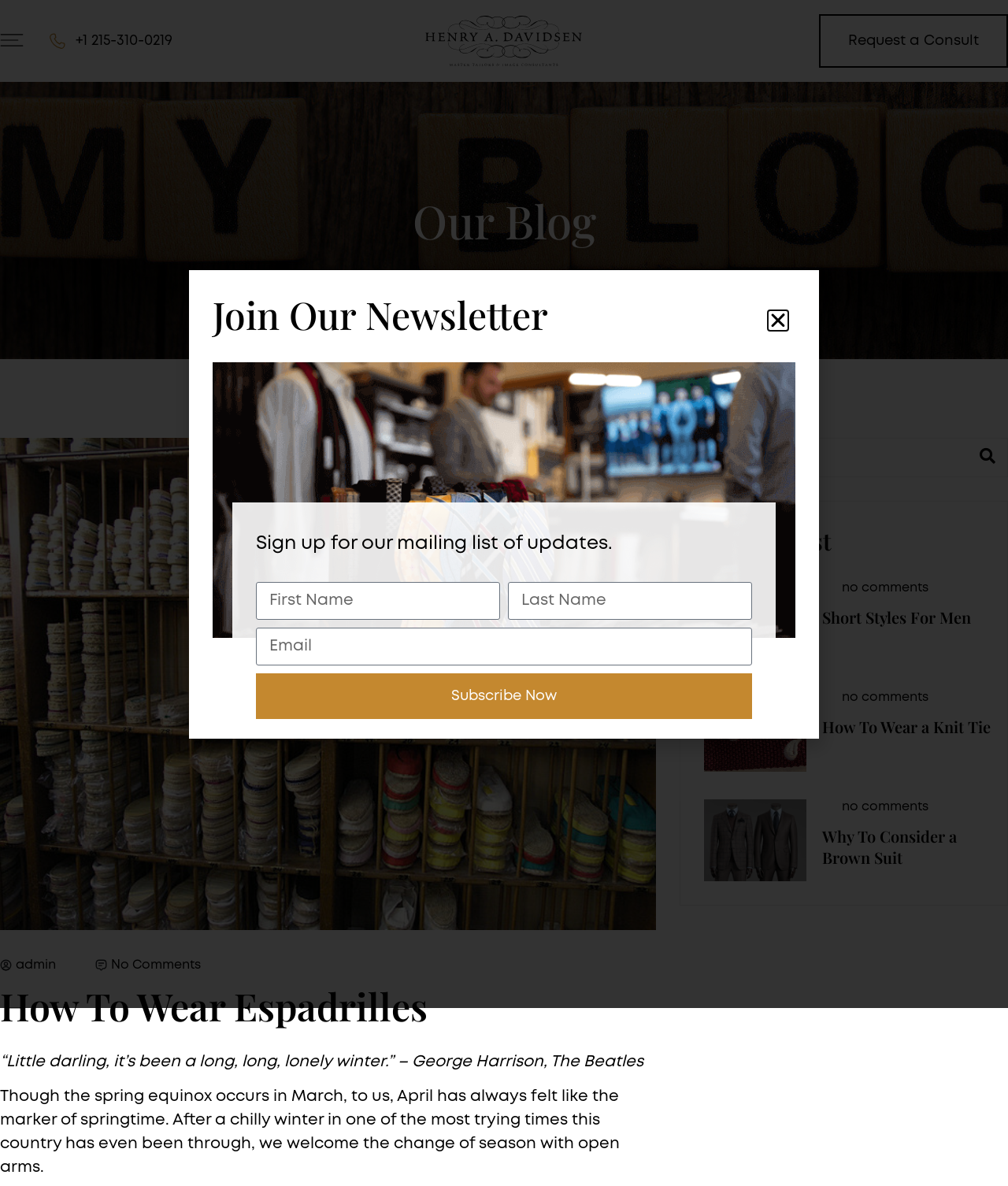What is the purpose of the search box?
Answer with a single word or short phrase according to what you see in the image.

To search the website